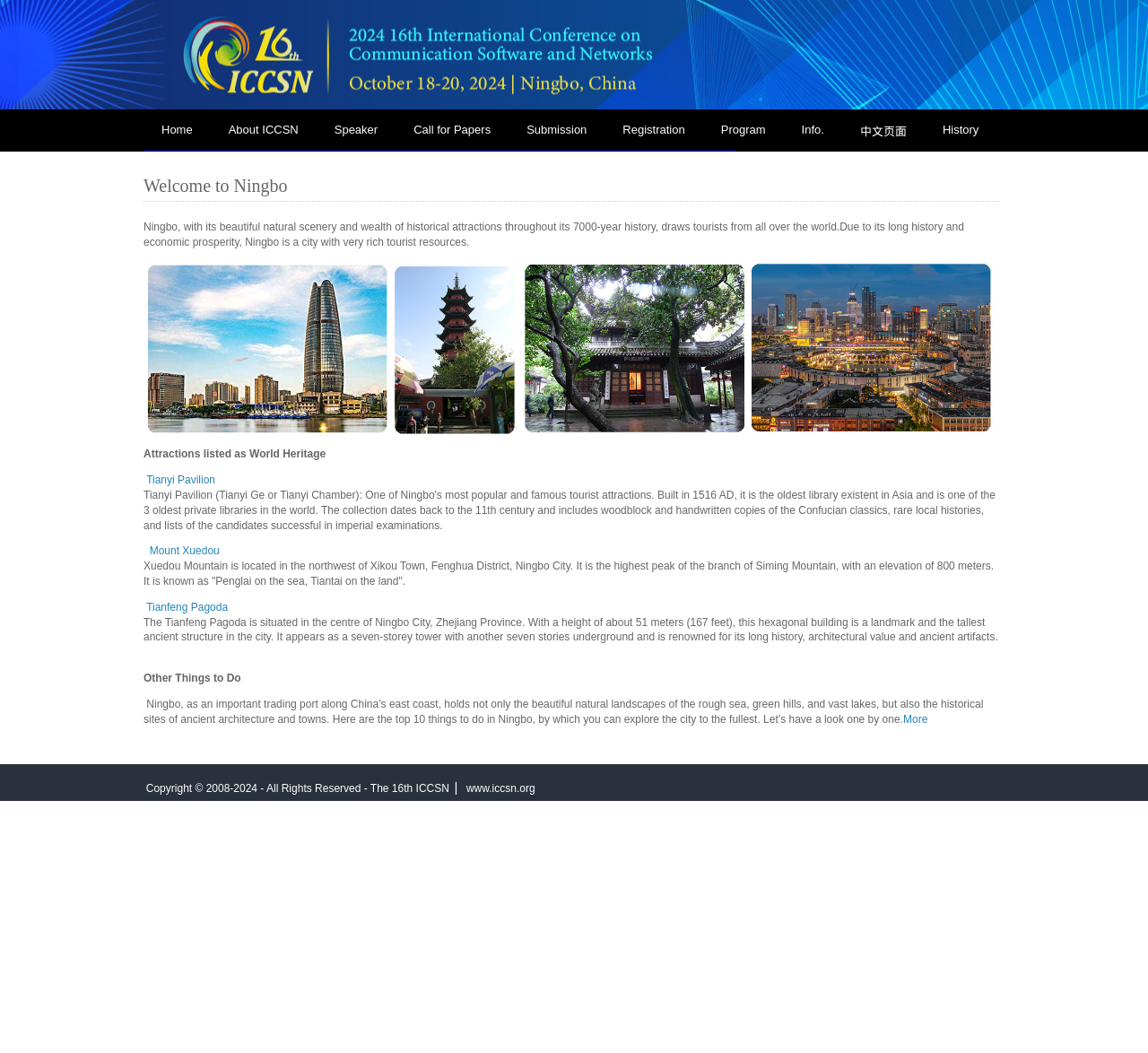What is the name of the conference?
Please provide a comprehensive answer based on the information in the image.

Based on the webpage title '16th ICCSN 2024 | 第16届通信软件和网络国际会议', I can infer that the name of the conference is ICCSN 2024.